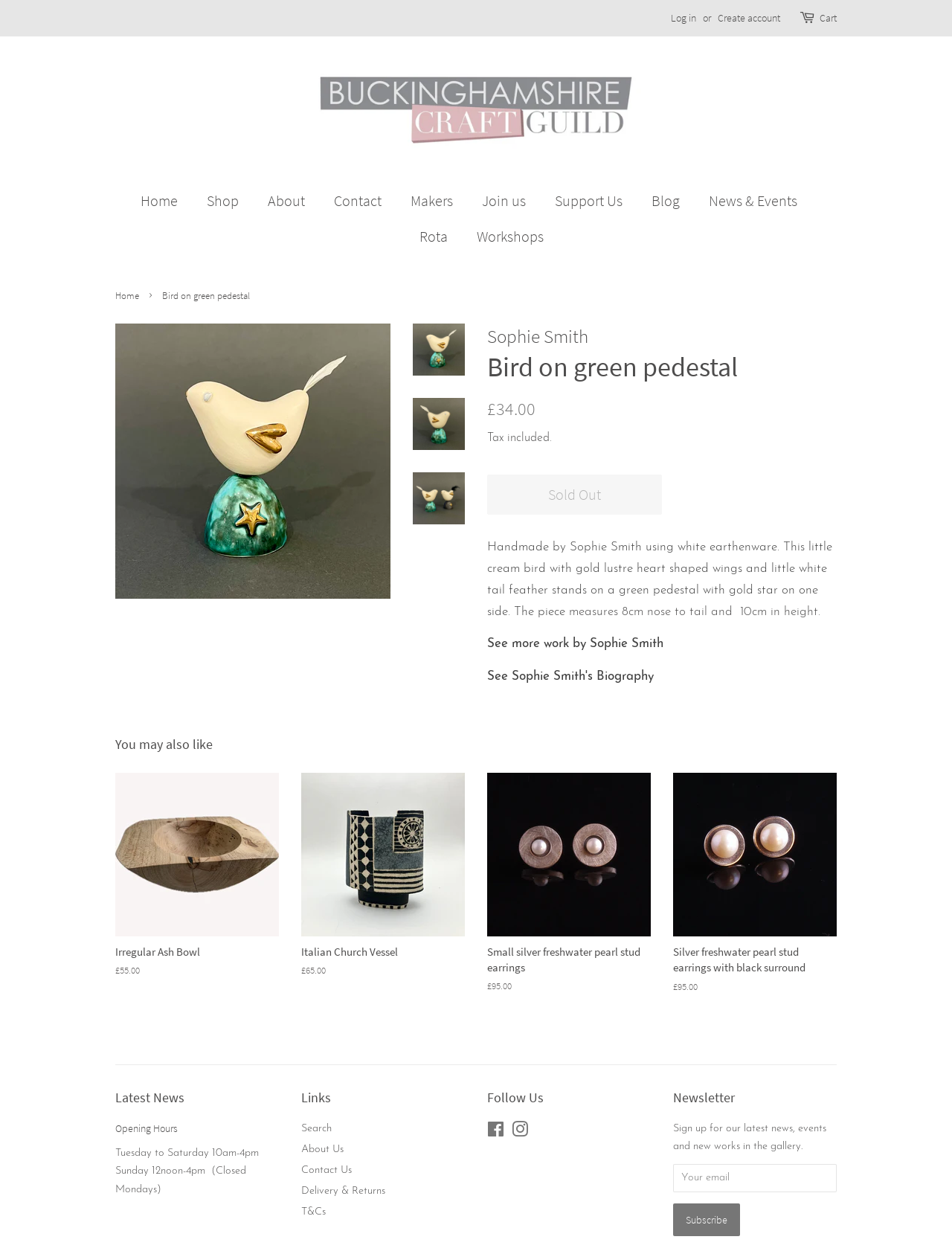Locate the bounding box of the user interface element based on this description: "Makers".

[0.419, 0.146, 0.491, 0.174]